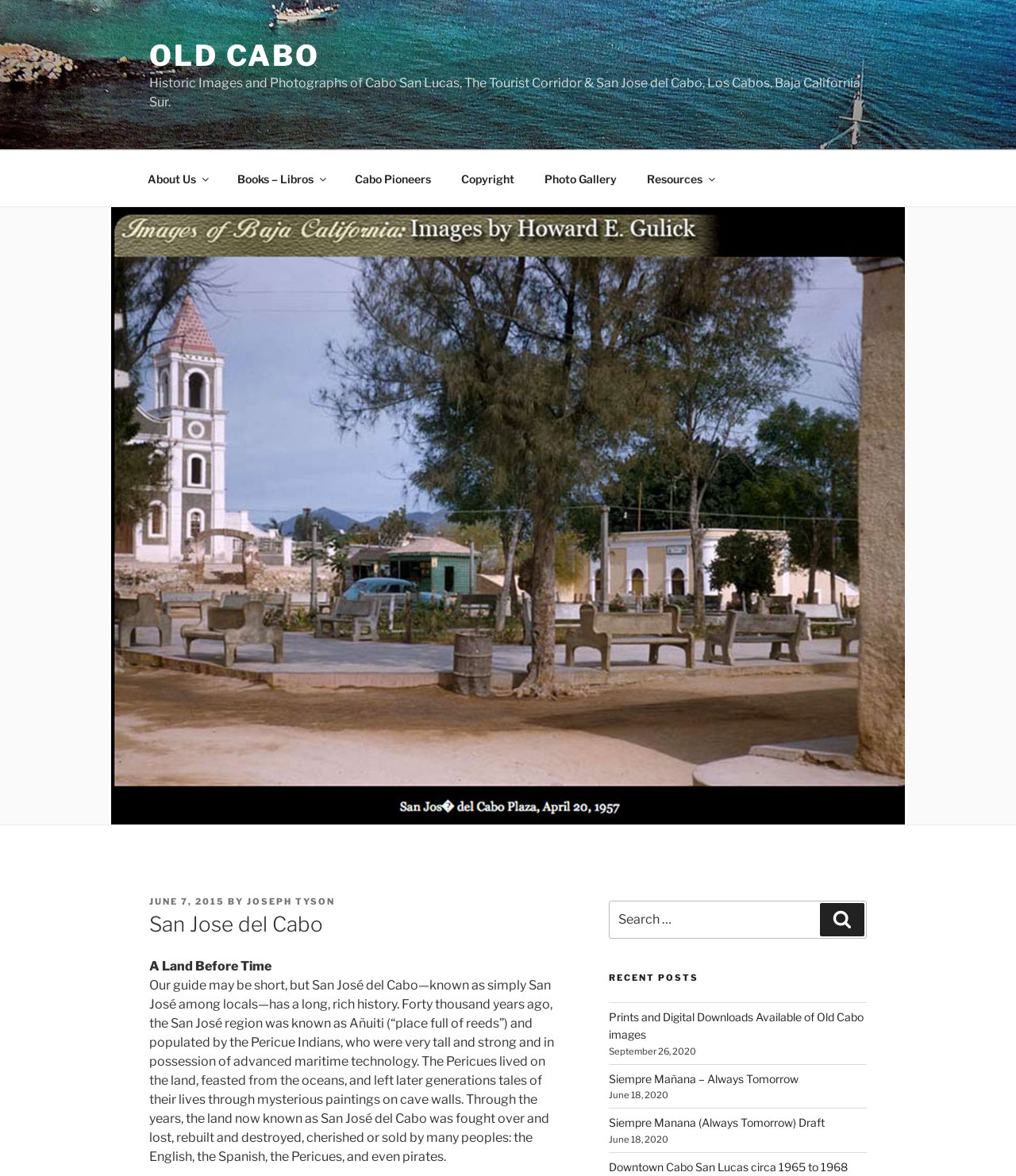Please give the bounding box coordinates of the area that should be clicked to fulfill the following instruction: "Search for something". The coordinates should be in the format of four float numbers from 0 to 1, i.e., [left, top, right, bottom].

[0.599, 0.766, 0.853, 0.798]